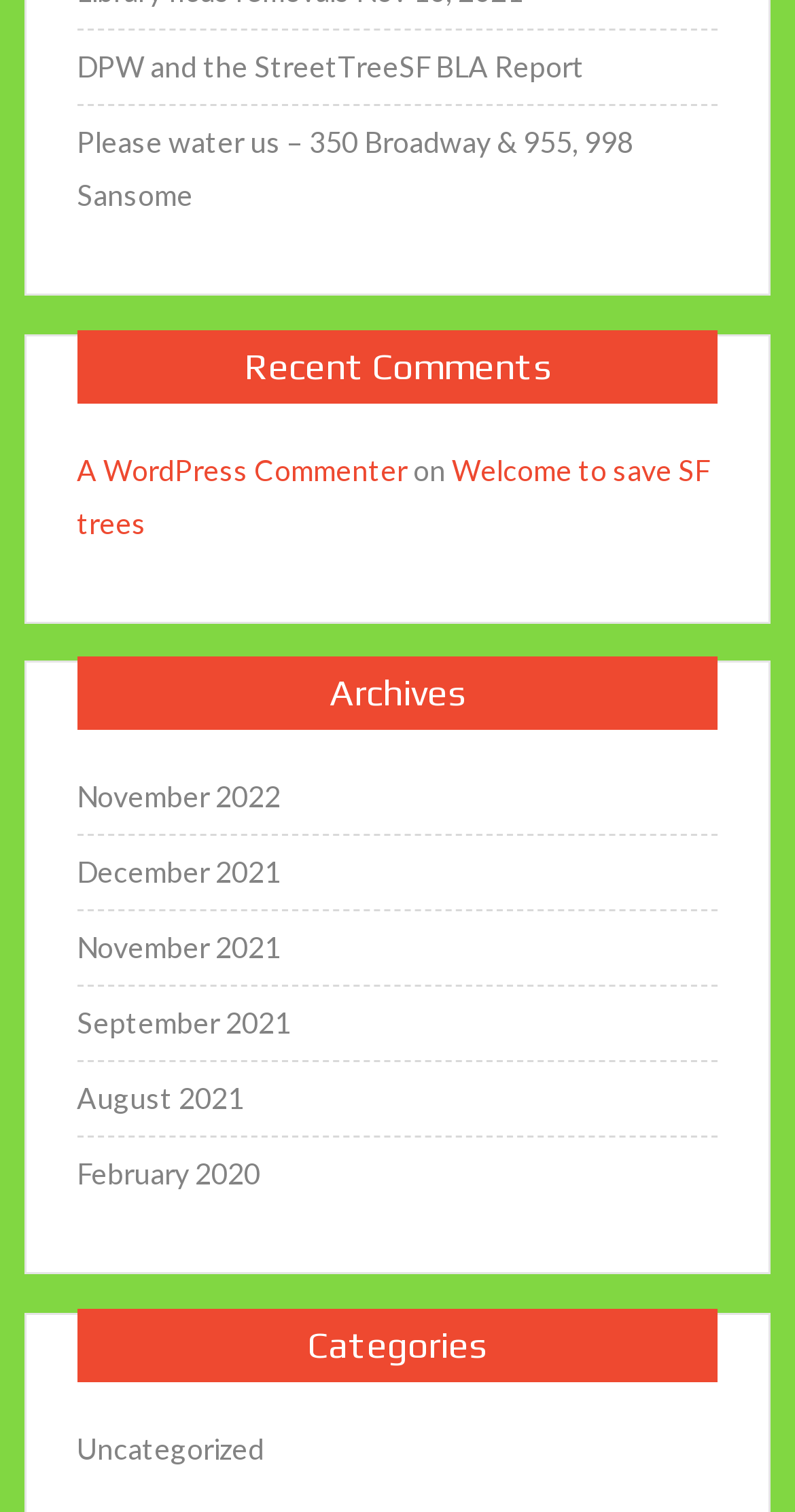Locate the coordinates of the bounding box for the clickable region that fulfills this instruction: "Browse archives for November 2022".

[0.097, 0.51, 0.353, 0.545]